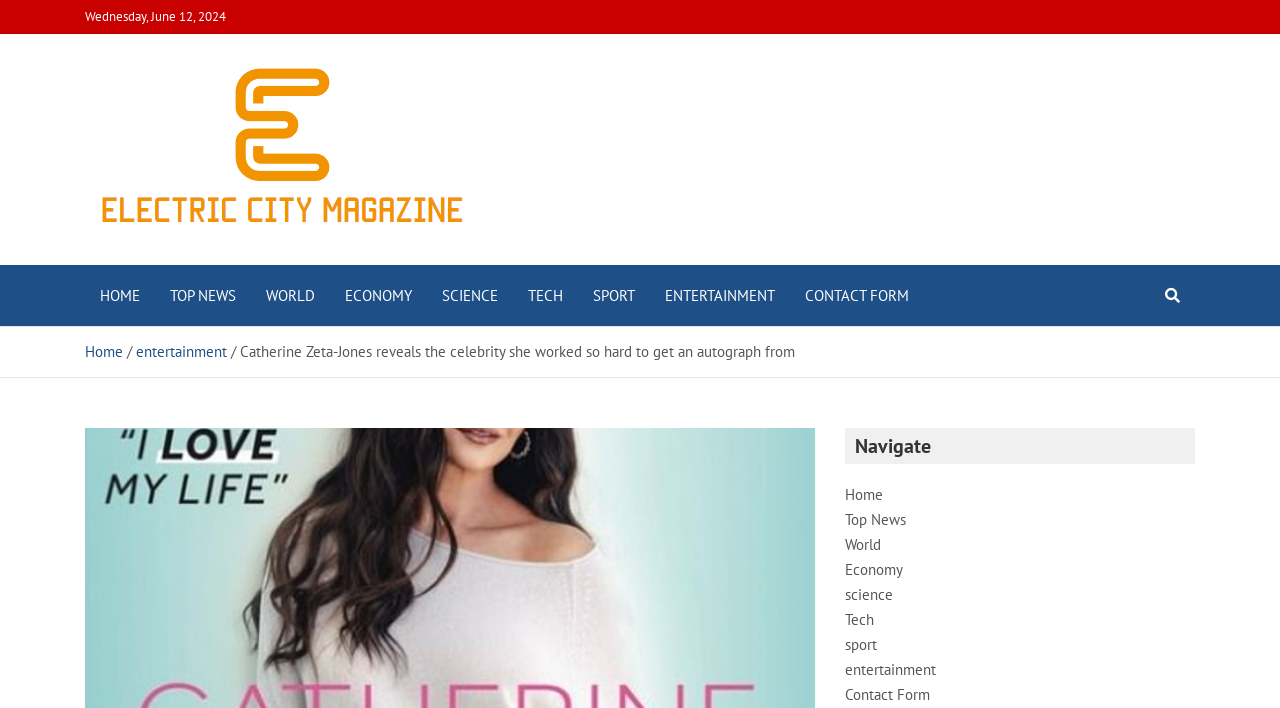Please specify the bounding box coordinates of the clickable section necessary to execute the following command: "Click on the 'HOME' link".

[0.066, 0.375, 0.121, 0.461]